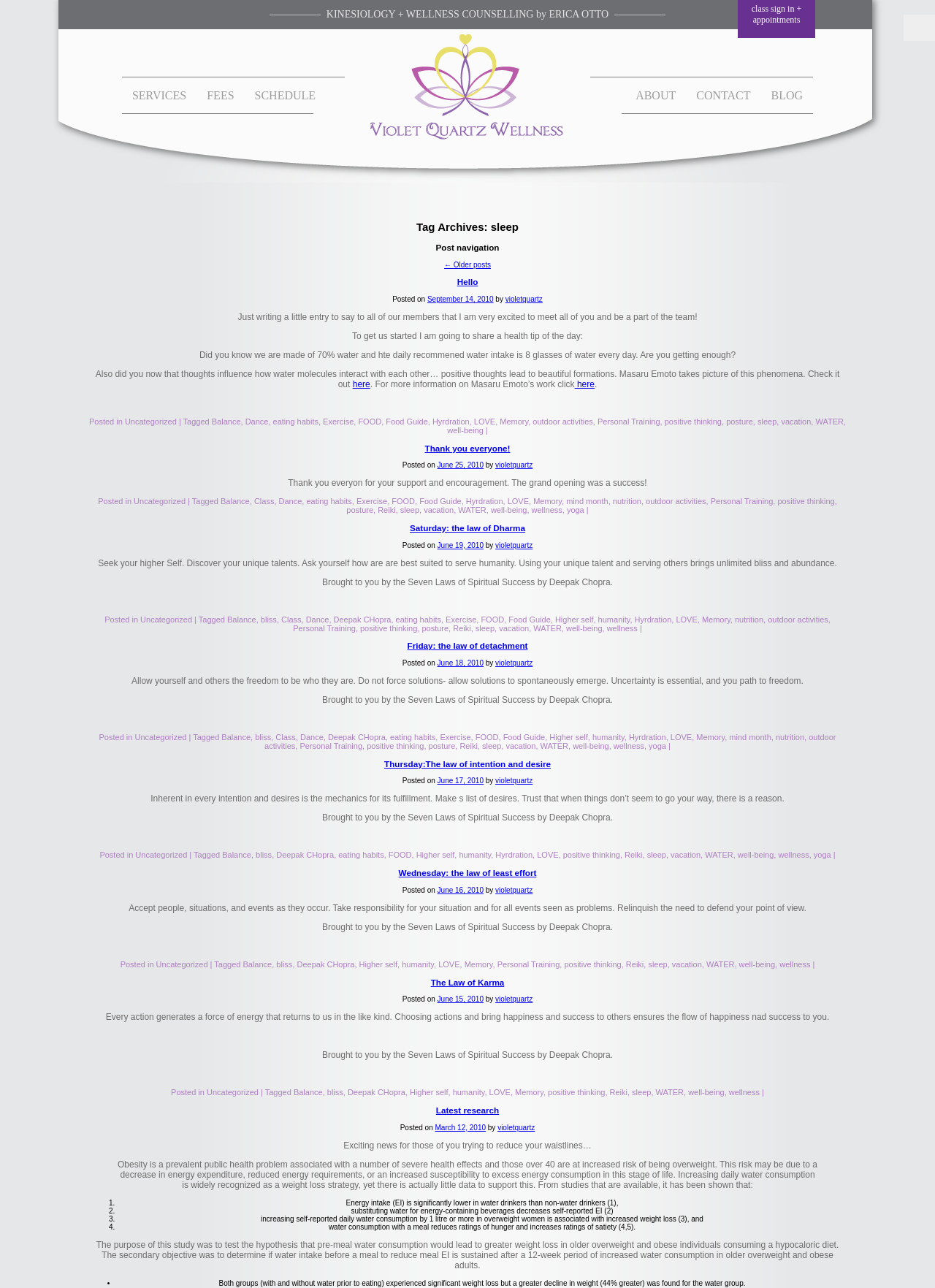What is the name of the wellness studio?
Look at the image and respond with a one-word or short phrase answer.

Violet Quartz Wellness Studio